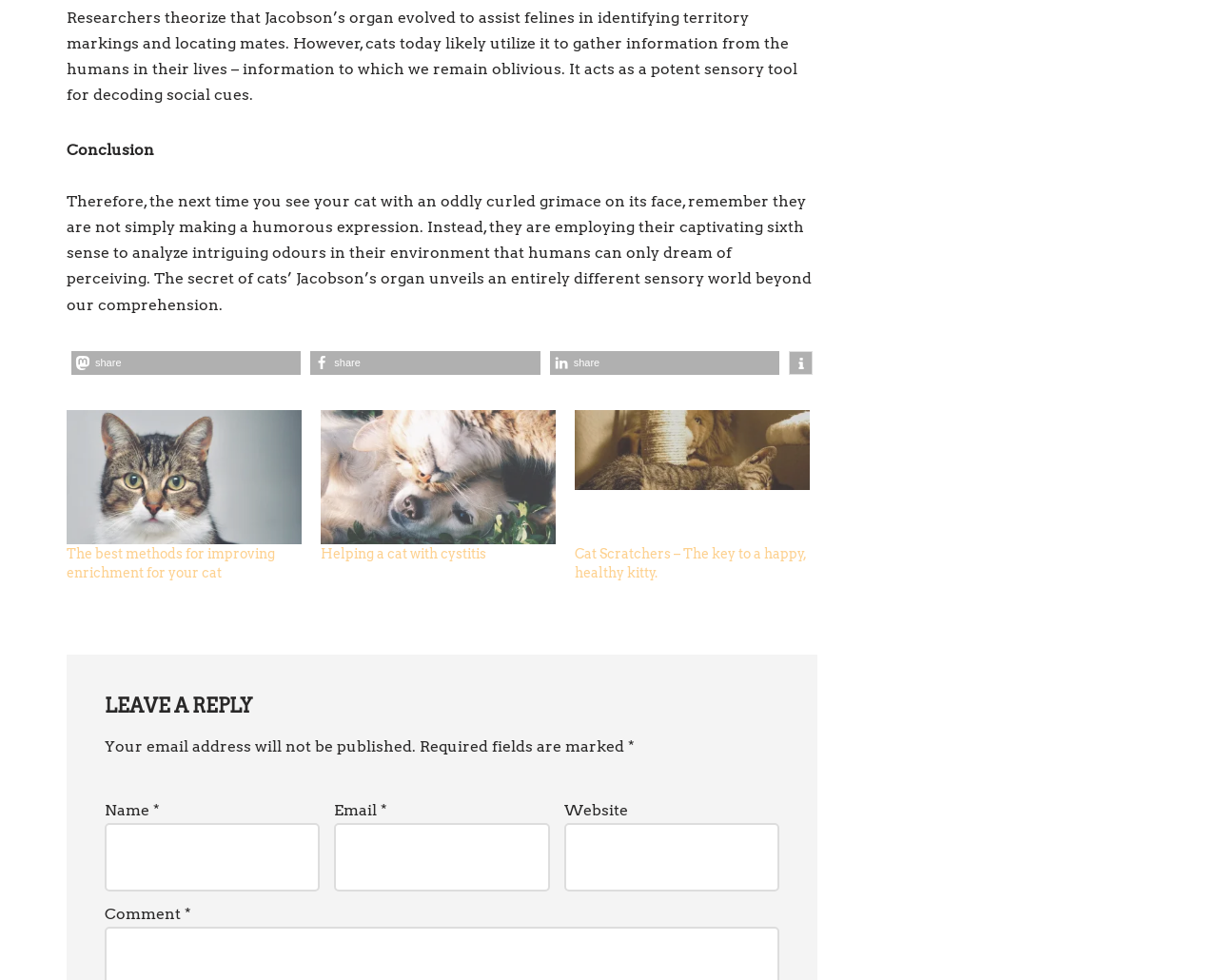Please find the bounding box coordinates of the clickable region needed to complete the following instruction: "Click on the link about the best methods for improving enrichment for your cat". The bounding box coordinates must consist of four float numbers between 0 and 1, i.e., [left, top, right, bottom].

[0.055, 0.557, 0.226, 0.592]